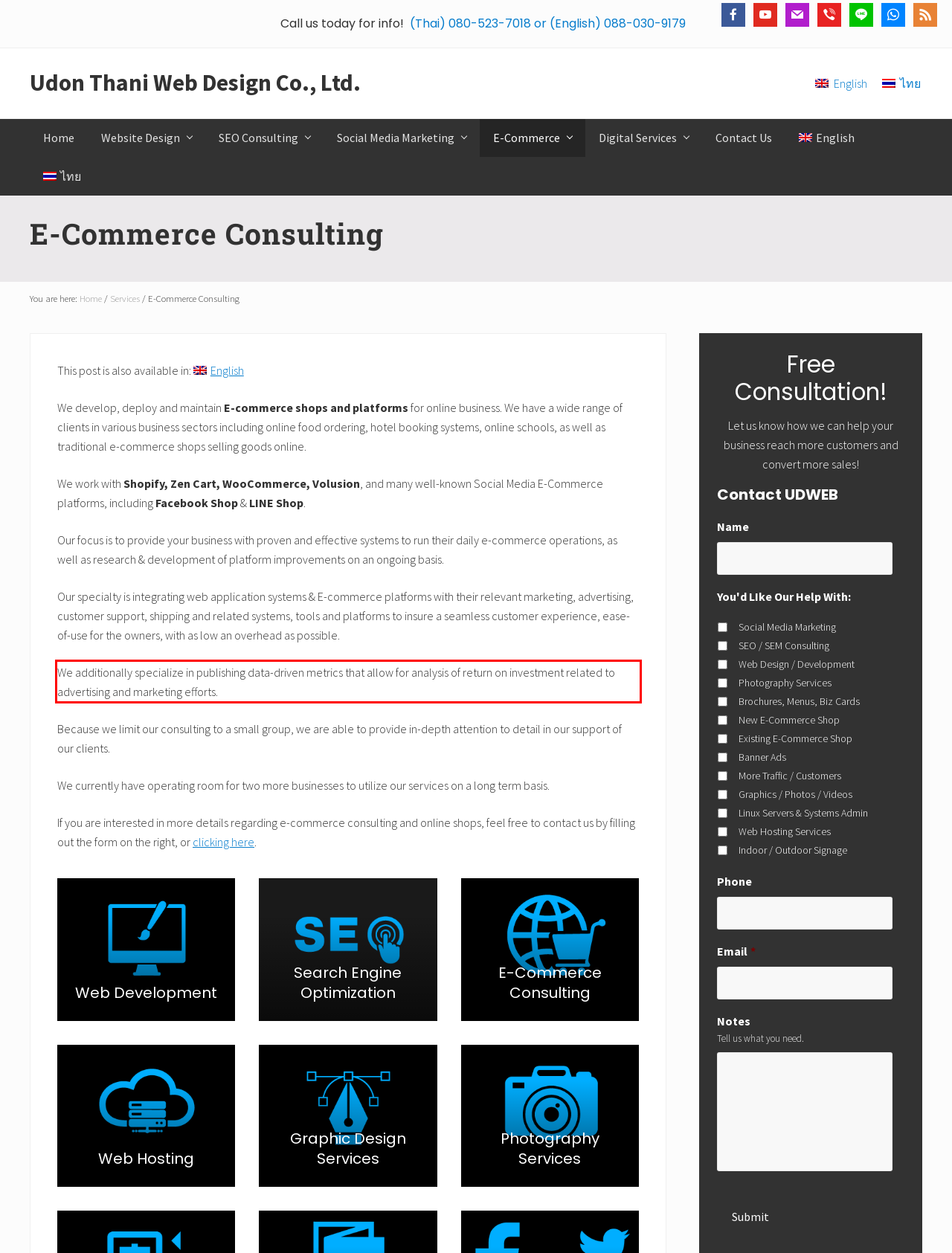Please analyze the screenshot of a webpage and extract the text content within the red bounding box using OCR.

We additionally specialize in publishing data-driven metrics that allow for analysis of return on investment related to advertising and marketing efforts.